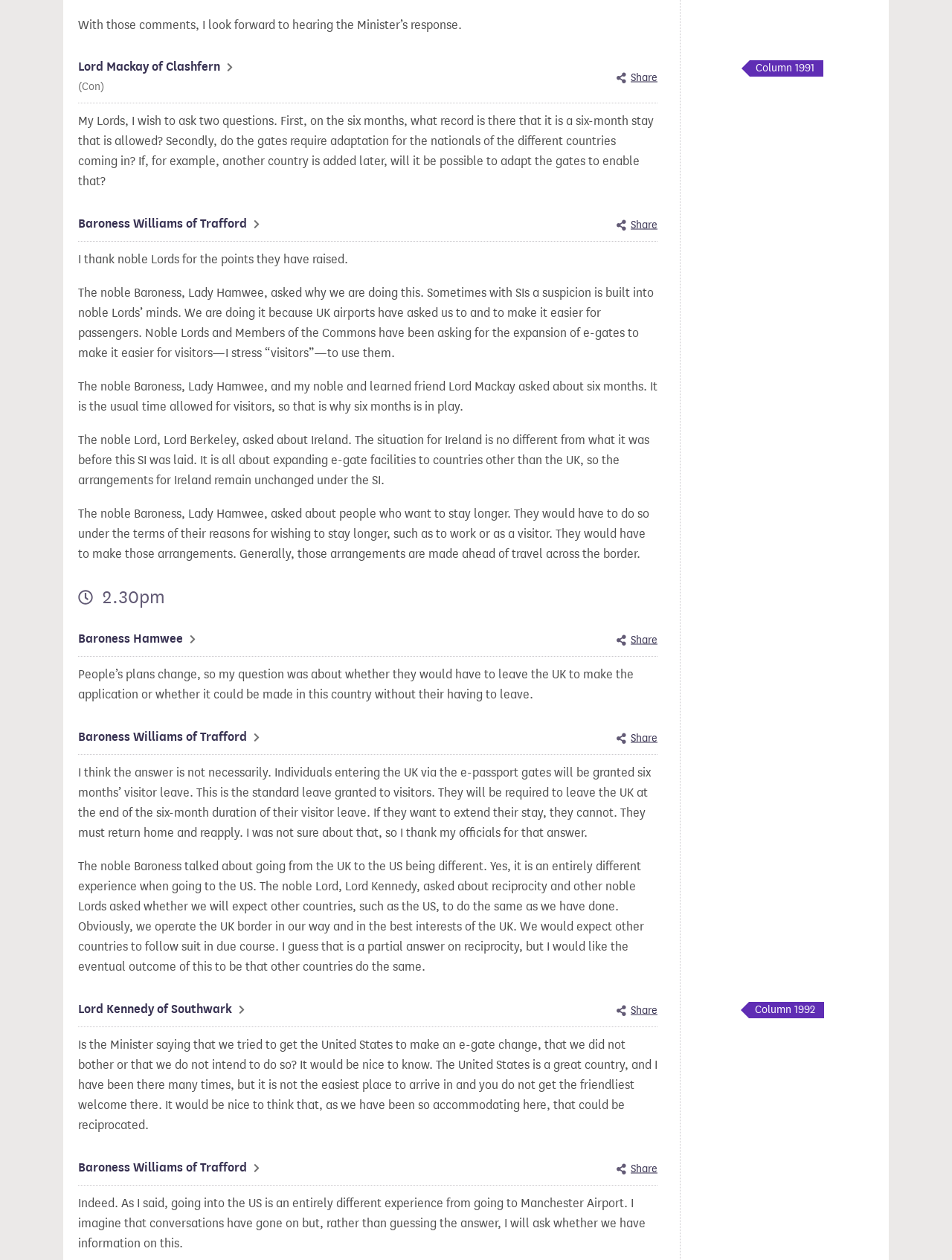Please determine the bounding box coordinates of the clickable area required to carry out the following instruction: "Share this specific contribution". The coordinates must be four float numbers between 0 and 1, represented as [left, top, right, bottom].

[0.648, 0.055, 0.691, 0.069]